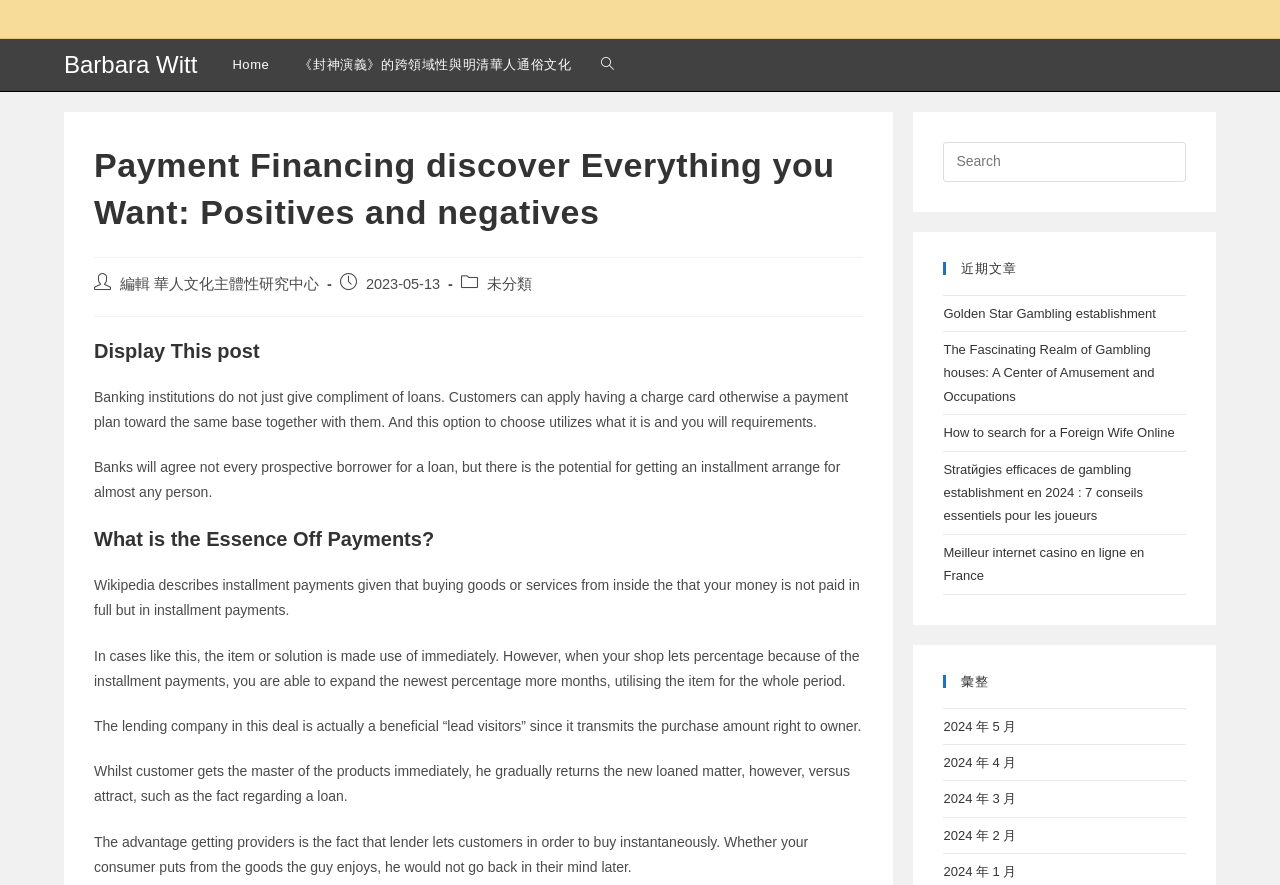Find and indicate the bounding box coordinates of the region you should select to follow the given instruction: "View posts from '2024 年 5 月'".

[0.737, 0.812, 0.794, 0.829]